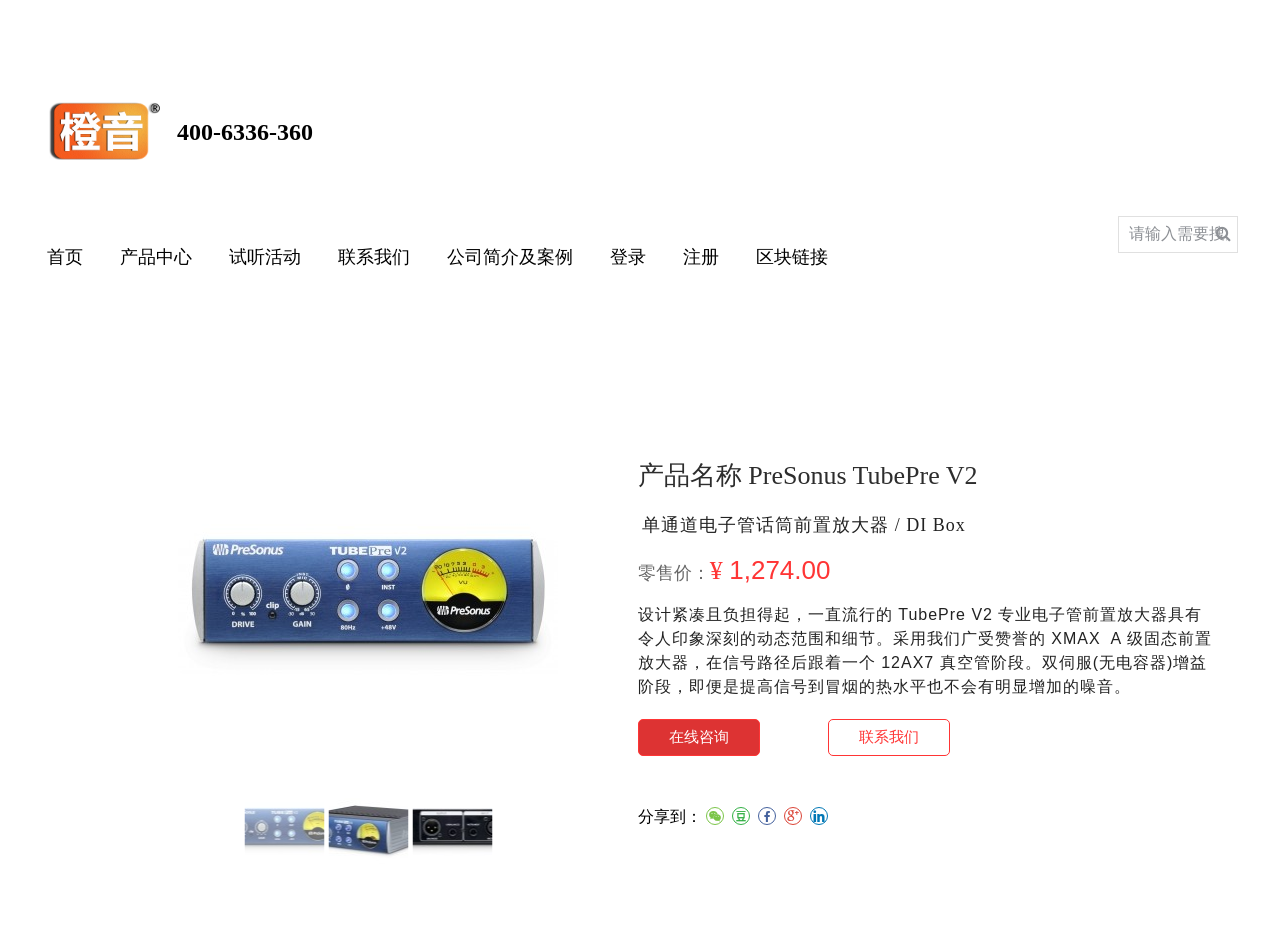Please give a concise answer to this question using a single word or phrase: 
What is the price of the product?

¥1,274.00